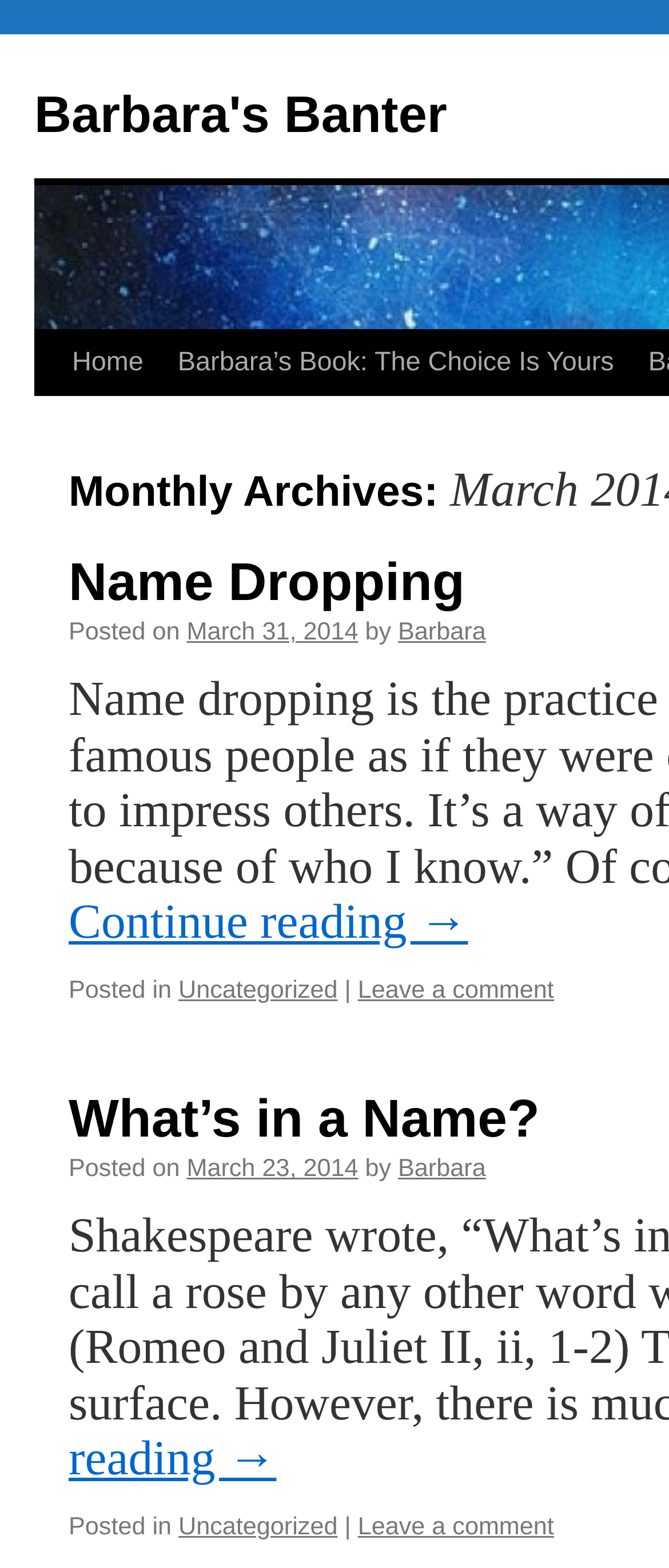What is the date of the first post?
Provide a comprehensive and detailed answer to the question.

I looked at the text next to the 'Posted on' label, which indicates the date of the post. The date of the first post is March 31, 2014.